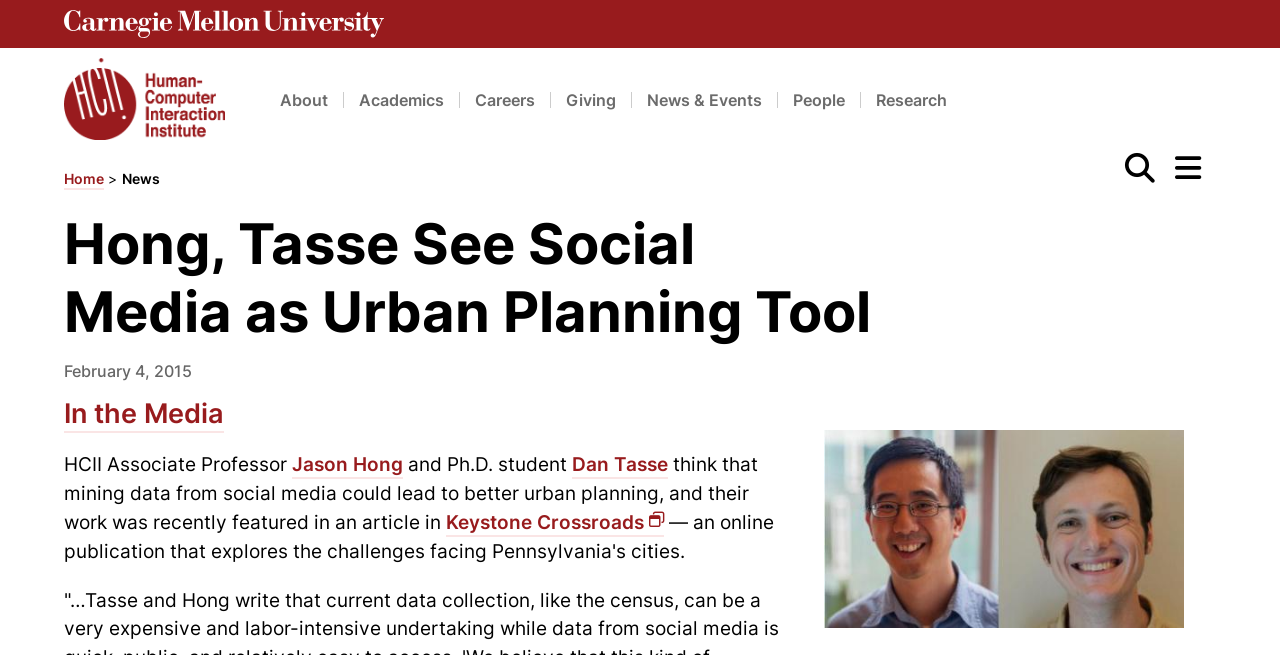Extract the main headline from the webpage and generate its text.

Hong, Tasse See Social Media as Urban Planning Tool